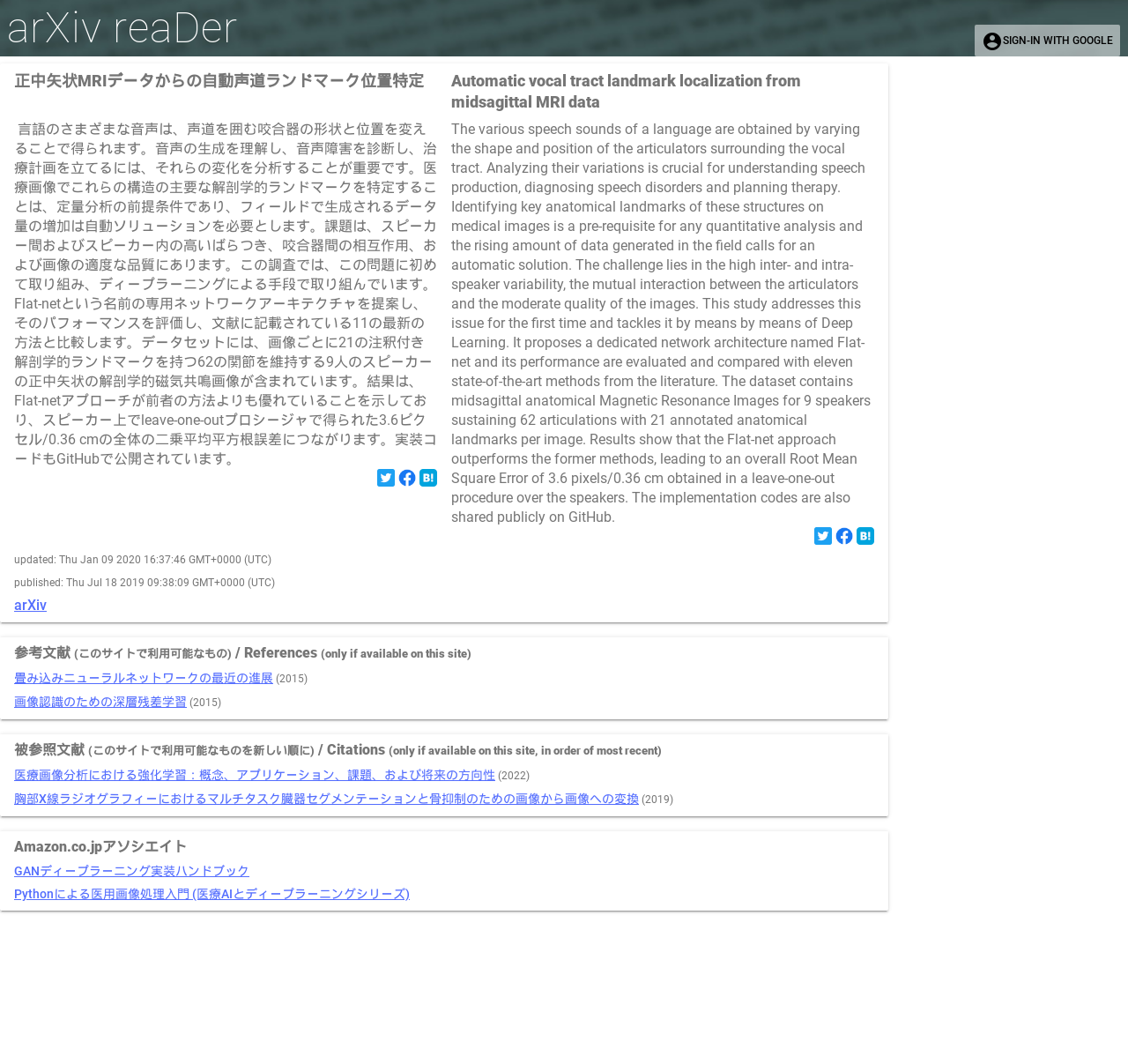Answer the following query concisely with a single word or phrase:
Where is the implementation code shared?

GitHub